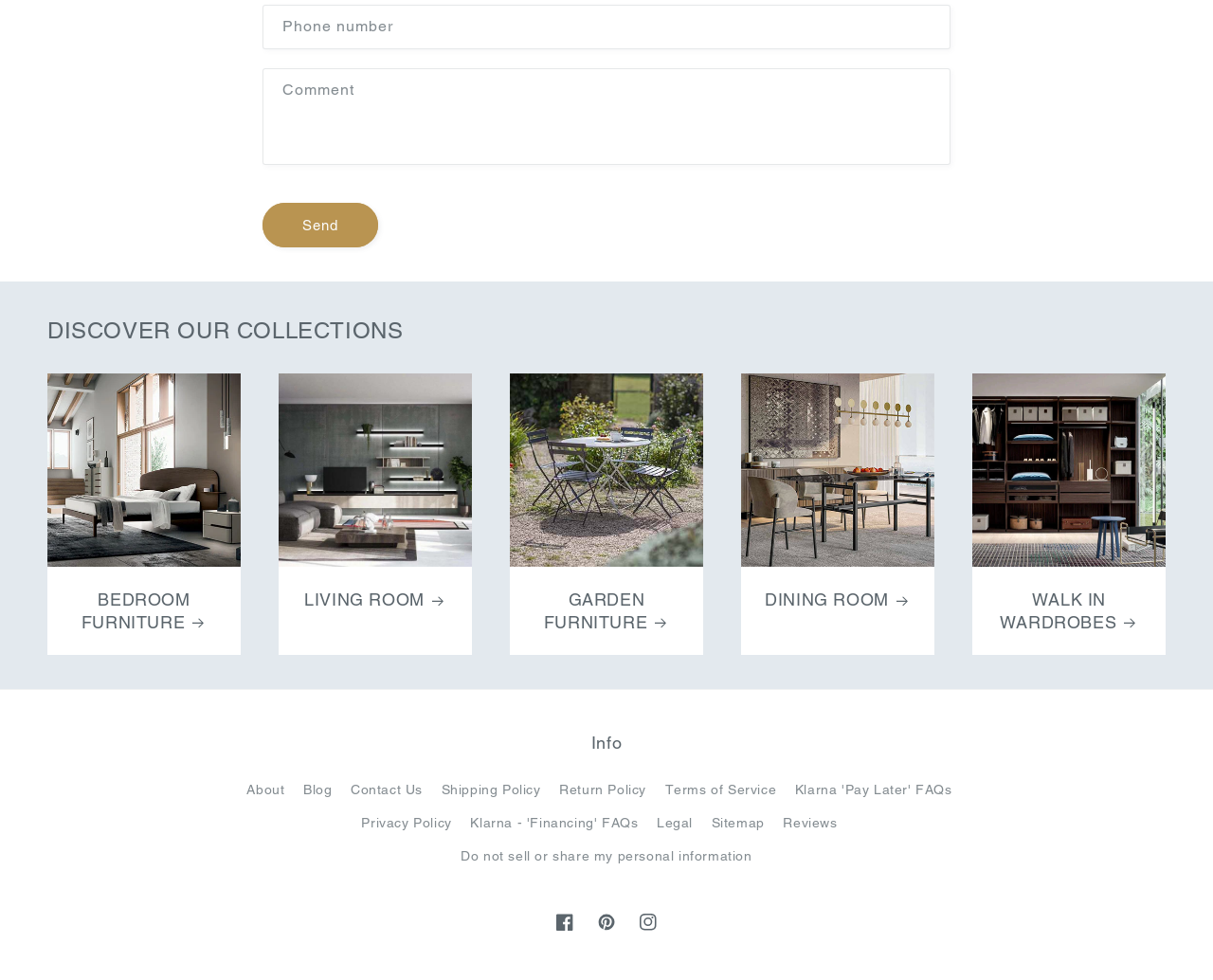Please specify the bounding box coordinates of the element that should be clicked to execute the given instruction: 'Follow on Facebook'. Ensure the coordinates are four float numbers between 0 and 1, expressed as [left, top, right, bottom].

[0.448, 0.92, 0.483, 0.962]